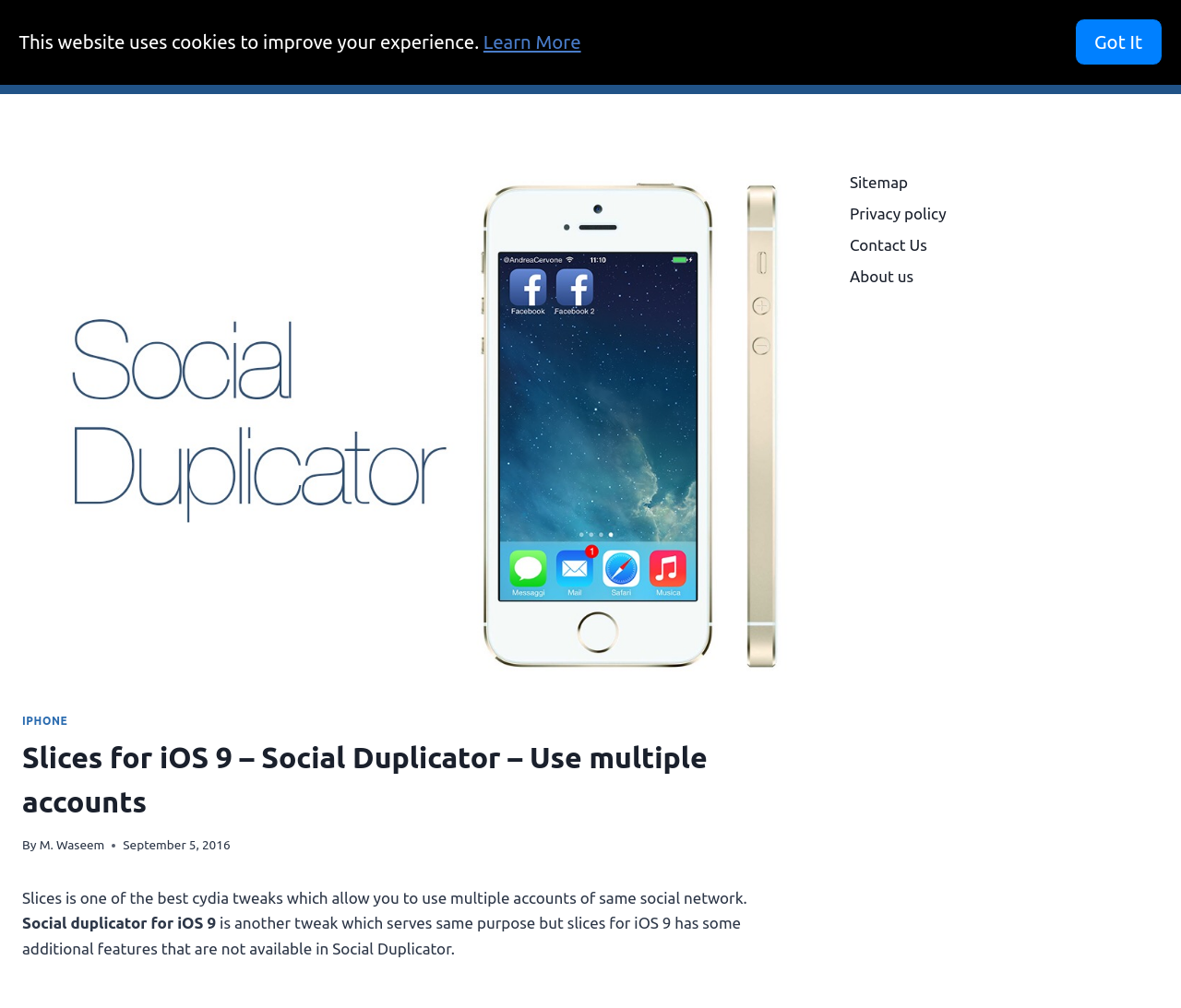Can you pinpoint the bounding box coordinates for the clickable element required for this instruction: "Contact Us"? The coordinates should be four float numbers between 0 and 1, i.e., [left, top, right, bottom].

[0.72, 0.228, 0.981, 0.259]